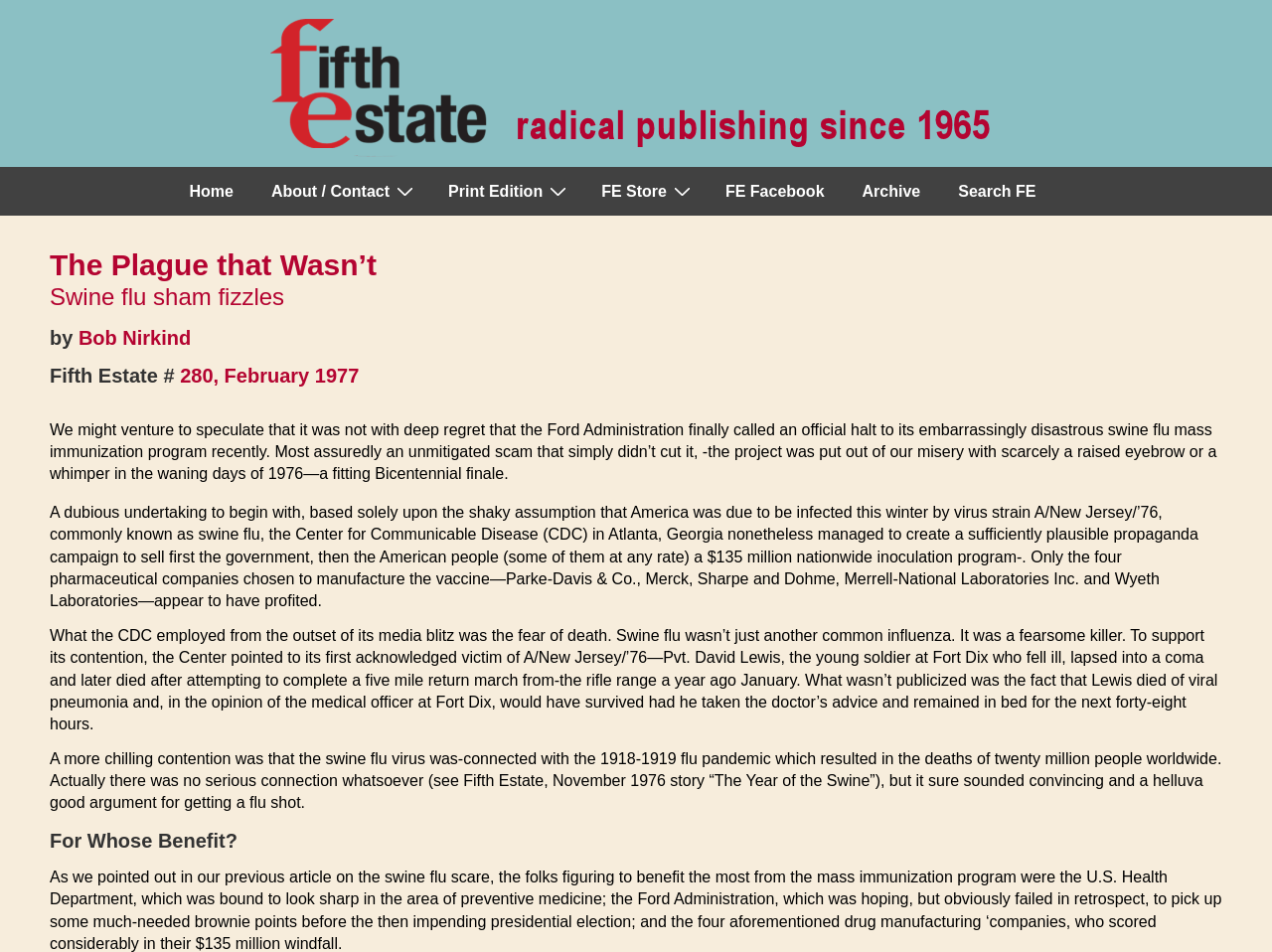Find the bounding box coordinates of the clickable element required to execute the following instruction: "Click the 'About / Contact' link". Provide the coordinates as four float numbers between 0 and 1, i.e., [left, top, right, bottom].

[0.199, 0.176, 0.337, 0.227]